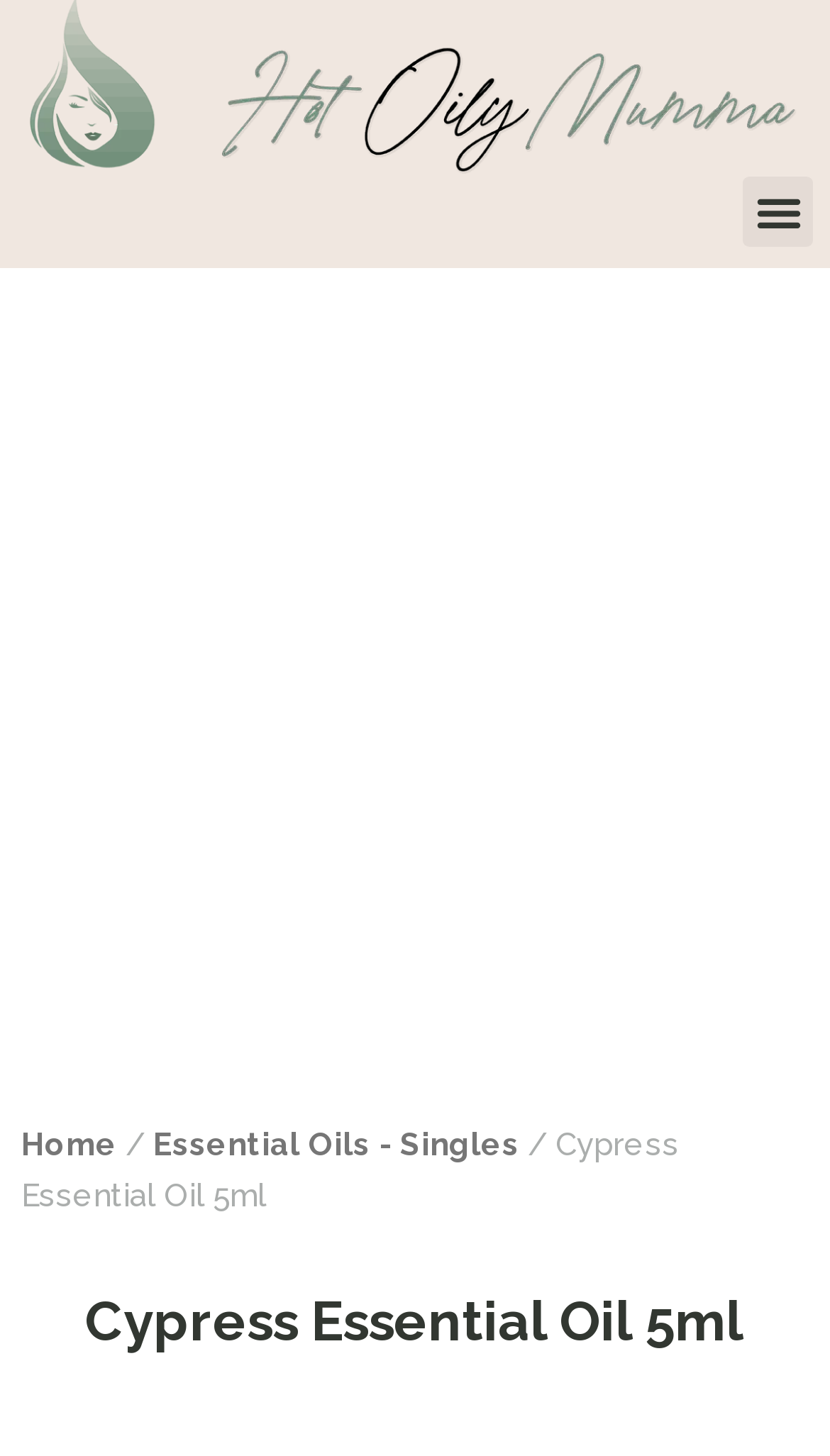Give a comprehensive overview of the webpage, including key elements.

The webpage is about Cypress essential oil, specifically the 5ml product from Young Living. At the top right corner, there is a button labeled "Menu Toggle". Below the button, there is a prominent link and image combination that takes up most of the width, showcasing the product "Cypress essential oil from Young Living". 

On the top left side, there is a navigation section labeled "Breadcrumb" that displays the page's location in the website's hierarchy. It consists of three links: "Home", "Essential Oils - Singles", and the current page "Cypress Essential Oil 5ml", separated by forward slashes. 

Further down, there is a large heading that reads "Cypress Essential Oil 5ml", which is likely the title of the product page. The overall layout suggests that the page is focused on providing information about this specific product.